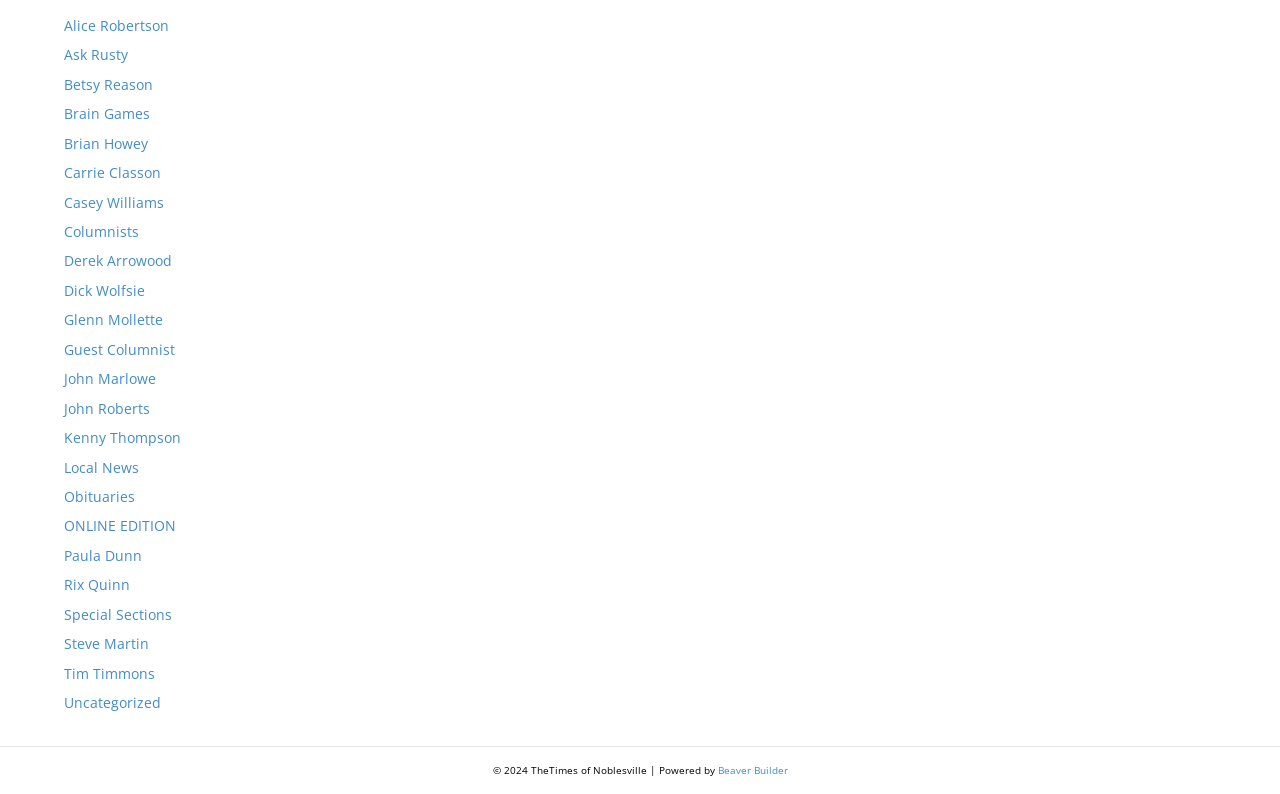Locate the coordinates of the bounding box for the clickable region that fulfills this instruction: "Click on the HOME link".

None